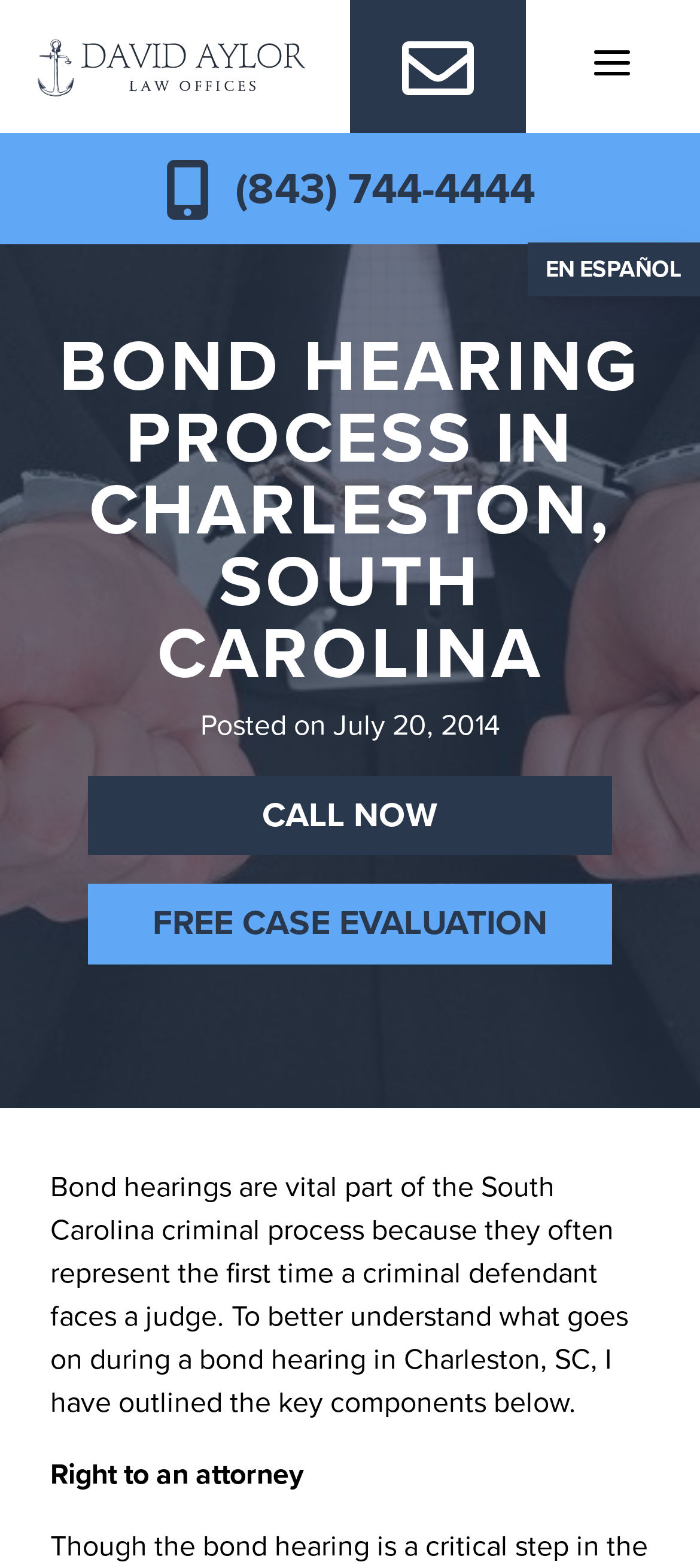Based on the element description: "Free Case Evaluation", identify the bounding box coordinates for this UI element. The coordinates must be four float numbers between 0 and 1, listed as [left, top, right, bottom].

[0.125, 0.564, 0.875, 0.615]